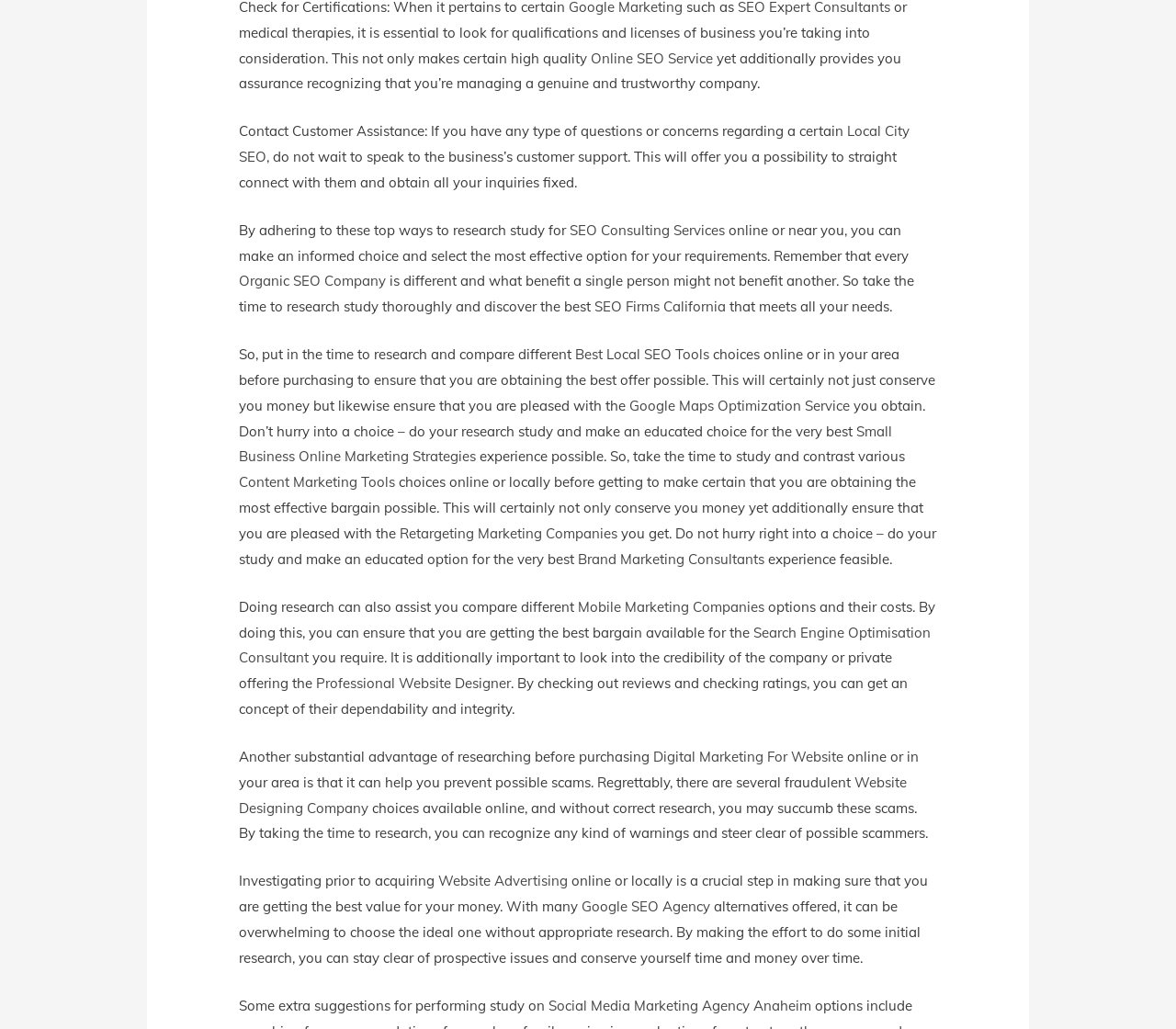Locate the bounding box coordinates of the item that should be clicked to fulfill the instruction: "Learn about Local City SEO".

[0.203, 0.119, 0.773, 0.161]